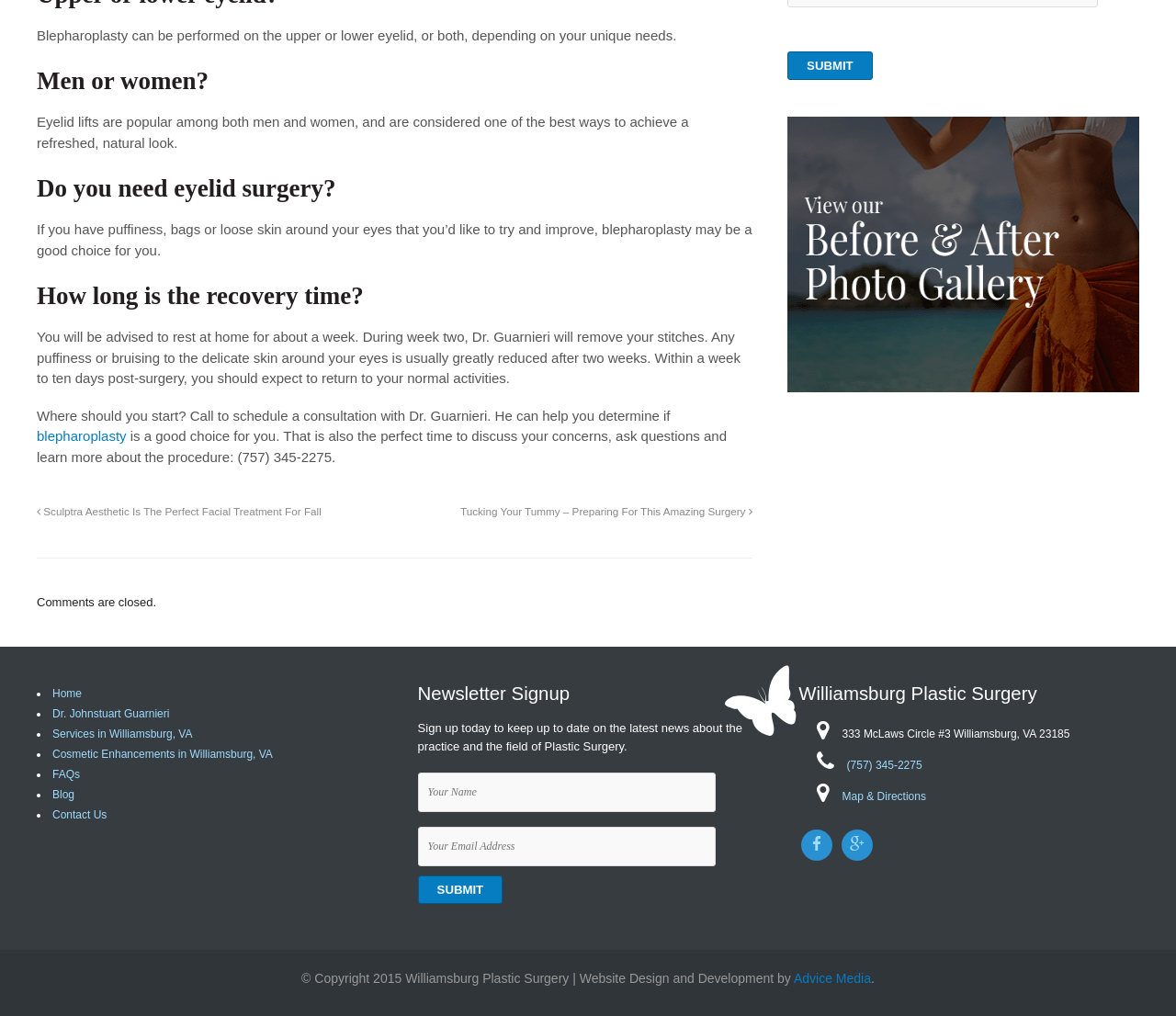Using the format (top-left x, top-left y, bottom-right x, bottom-right y), provide the bounding box coordinates for the described UI element. All values should be floating point numbers between 0 and 1: Map & Directions

[0.716, 0.778, 0.787, 0.79]